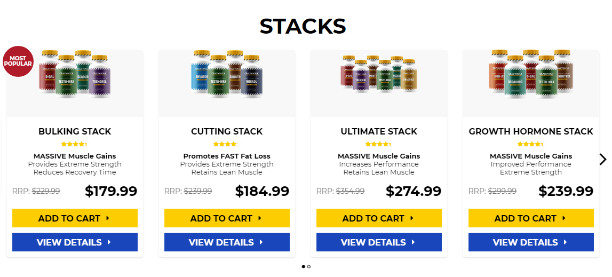Offer an in-depth description of the image shown.

The image features a section of a webpage titled "STACKS," showcasing various supplement packages designed for fitness enthusiasts. Each stack is represented by colorful bottles and includes descriptions of their benefits. 

- **Bulking Stack**: Positioned as the most popular option, this package is priced at $179.99, originally $229.99, and claims to provide massive muscle gains, extreme strength, and reduced recovery time.
  
- **Cutting Stack**: Priced at $184.99, this option promotes fast fat loss while retaining lean muscle, originally retailing for $229.99.

- **Ultimate Stack**: This package enhances performance and helps retain lean muscle, available for $274.99, down from $324.99.

- **Growth Hormone Stack**: This blend promises massive muscle gains and improved performance, available for $239.99, reduced from $299.99.

Each option features an "ADD TO CART" button for easy purchasing and a "VIEW DETAILS" link for more information, encouraging visitors to improve their fitness journeys with these specialized supplement stacks.